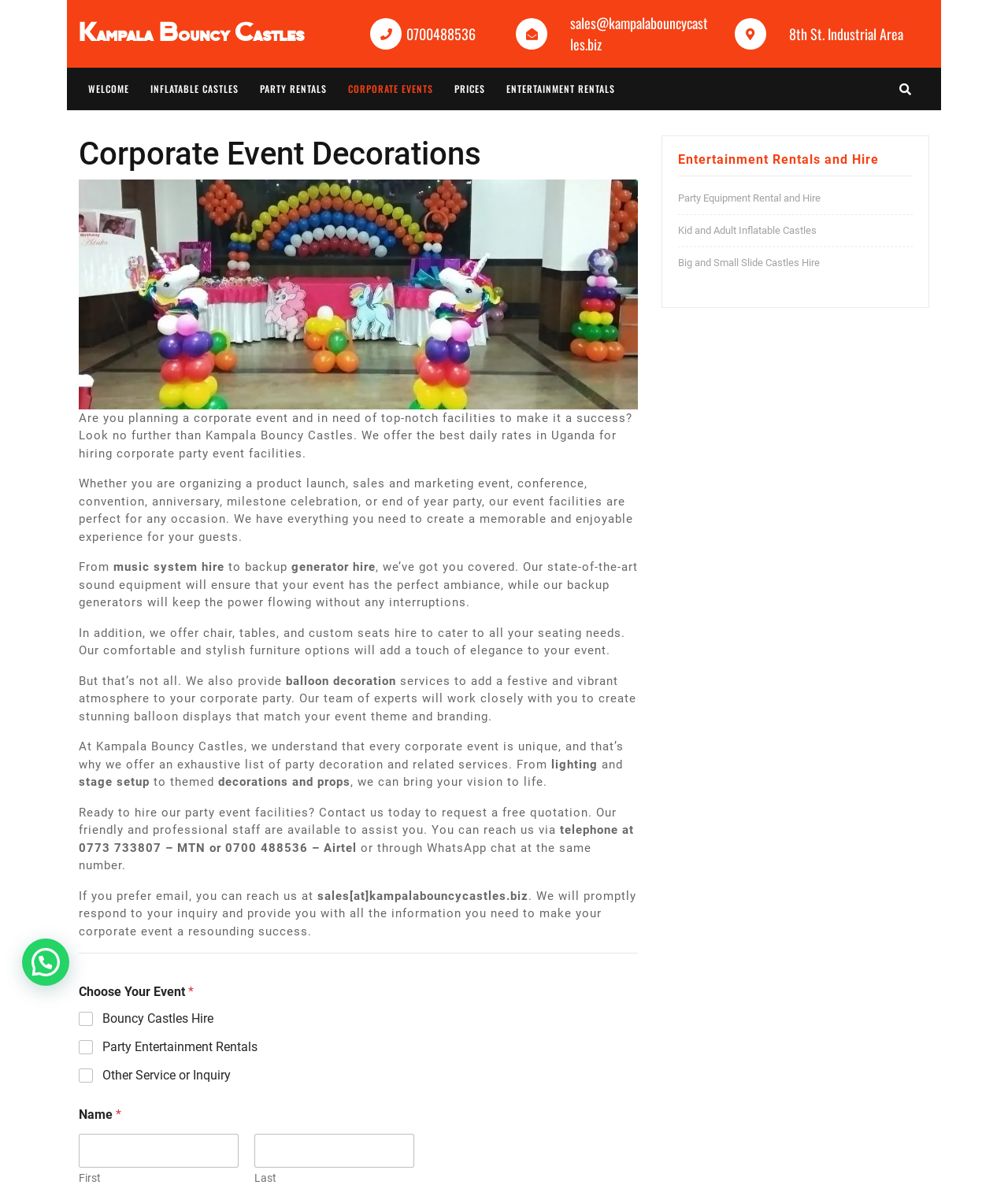Please identify the bounding box coordinates of the element that needs to be clicked to perform the following instruction: "Click the search icon".

[0.873, 0.057, 0.923, 0.092]